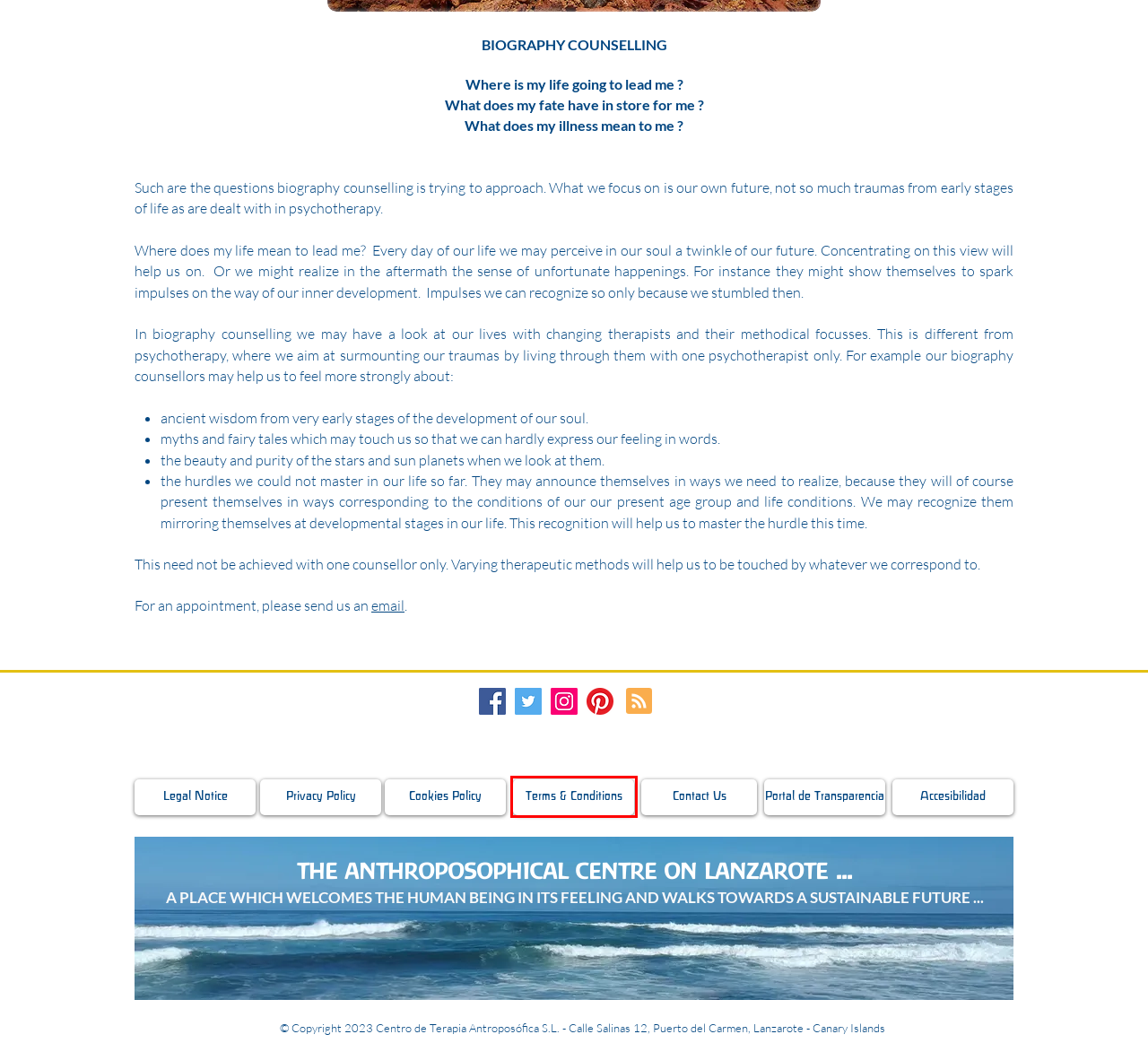You are presented with a screenshot of a webpage that includes a red bounding box around an element. Determine which webpage description best matches the page that results from clicking the element within the red bounding box. Here are the candidates:
A. COOKIES POLICY | Centro Antroposófico | Lanzarote
B. CULTURAL ACTIVITIES | Centro Antroposófico | Lanzarote
C. TRANSPARENCIA | CENTRO ANTROPOSOFICO
D. YOUR RETREATS  | Centro Antroposófico | Lanzarote
E. BOOKING CONDITIONS - TRAVEL INFORMATION  | Centro Antroposófico | Lanzarote
F. LEGAL NOTICE | Centro Antroposófico | Lanzarote
G. ACCESIBILIDAD | CENTRO ANTROPOSOFICO
H. PRIVACY POLICY | Centro Antroposófico | Lanzarote

E